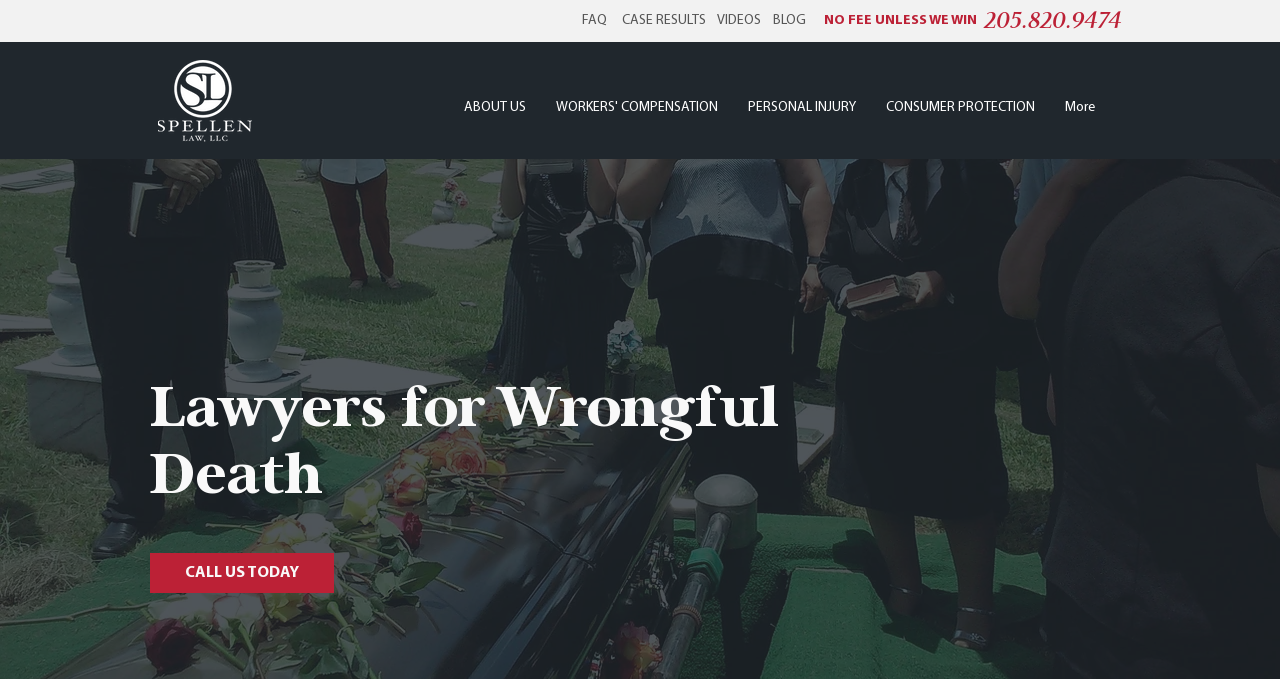Please provide the bounding box coordinates for the element that needs to be clicked to perform the instruction: "View case results". The coordinates must consist of four float numbers between 0 and 1, formatted as [left, top, right, bottom].

[0.486, 0.019, 0.552, 0.041]